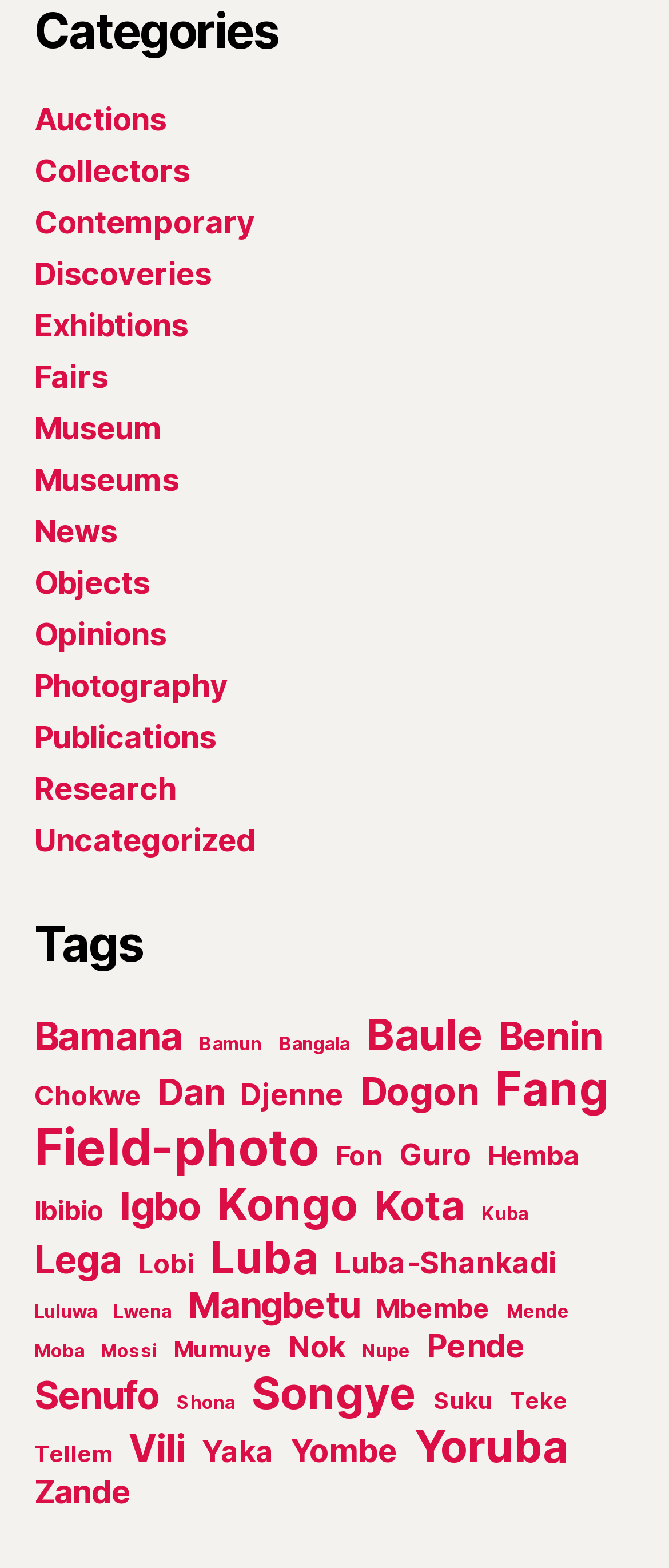Based on the element description: "Baule", identify the bounding box coordinates for this UI element. The coordinates must be four float numbers between 0 and 1, listed as [left, top, right, bottom].

[0.547, 0.644, 0.721, 0.677]